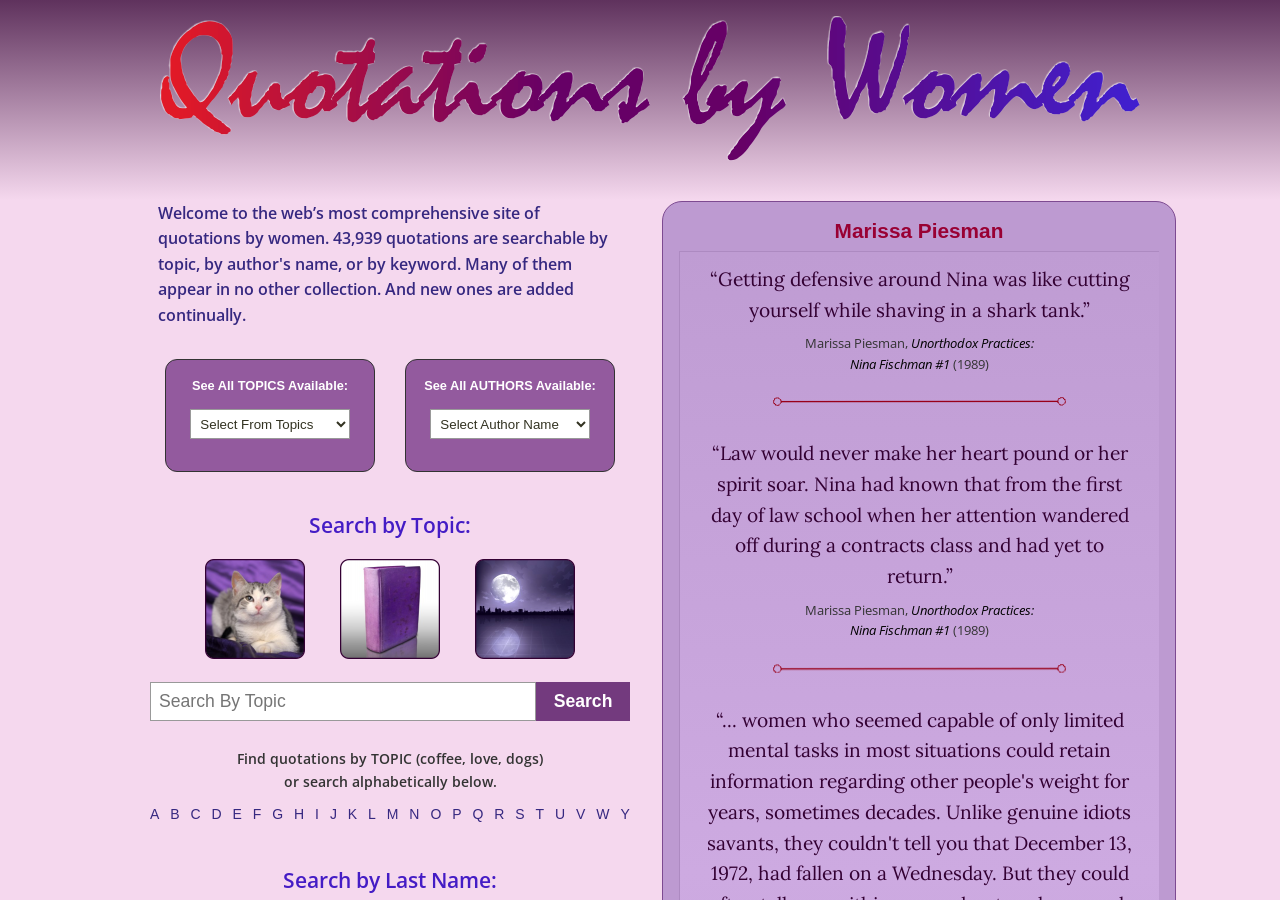Please specify the bounding box coordinates of the region to click in order to perform the following instruction: "Search alphabetically for famous quotations".

[0.117, 0.83, 0.492, 0.919]